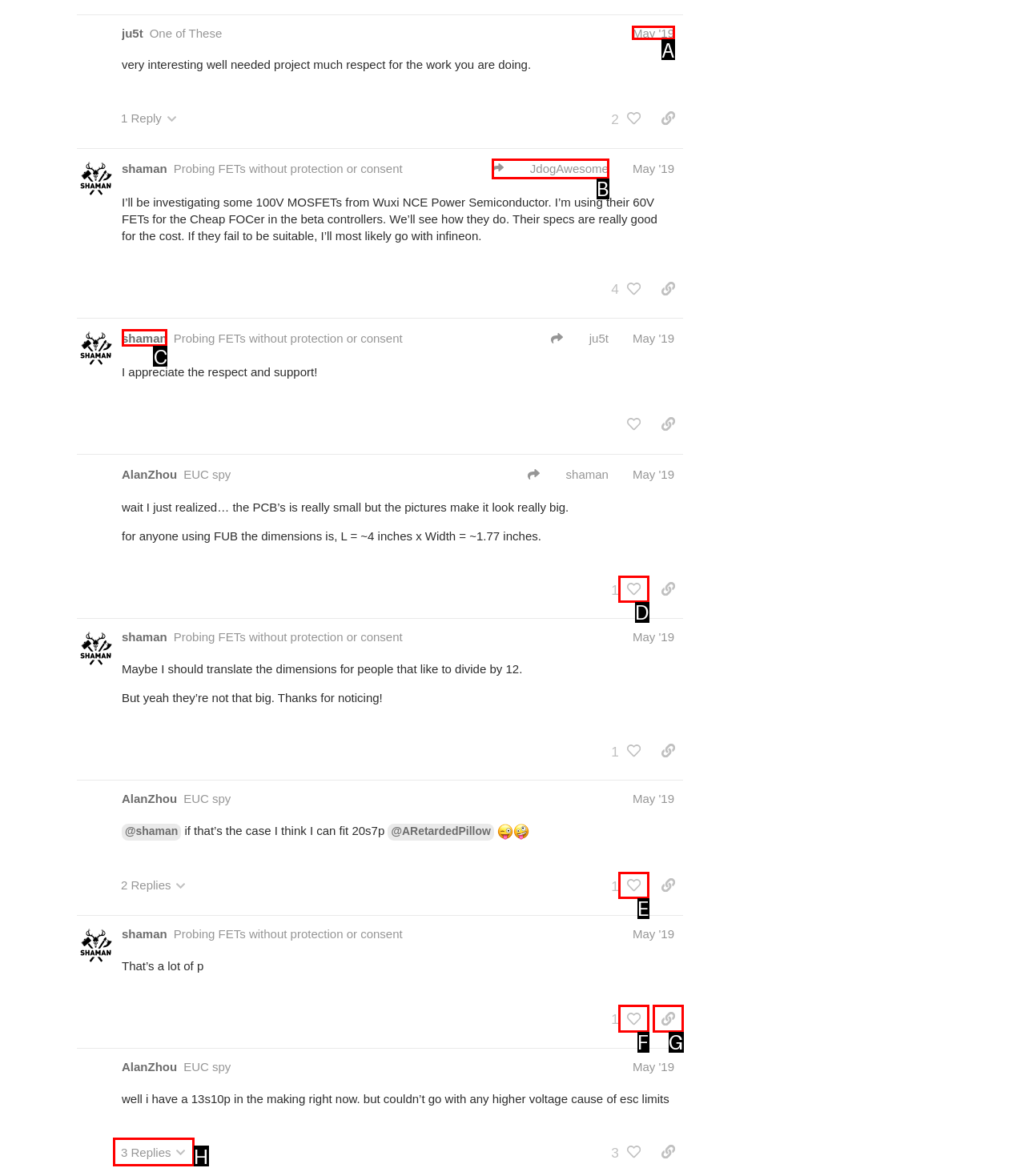Point out the HTML element I should click to achieve the following: Load the parent post Reply with the letter of the selected element.

B